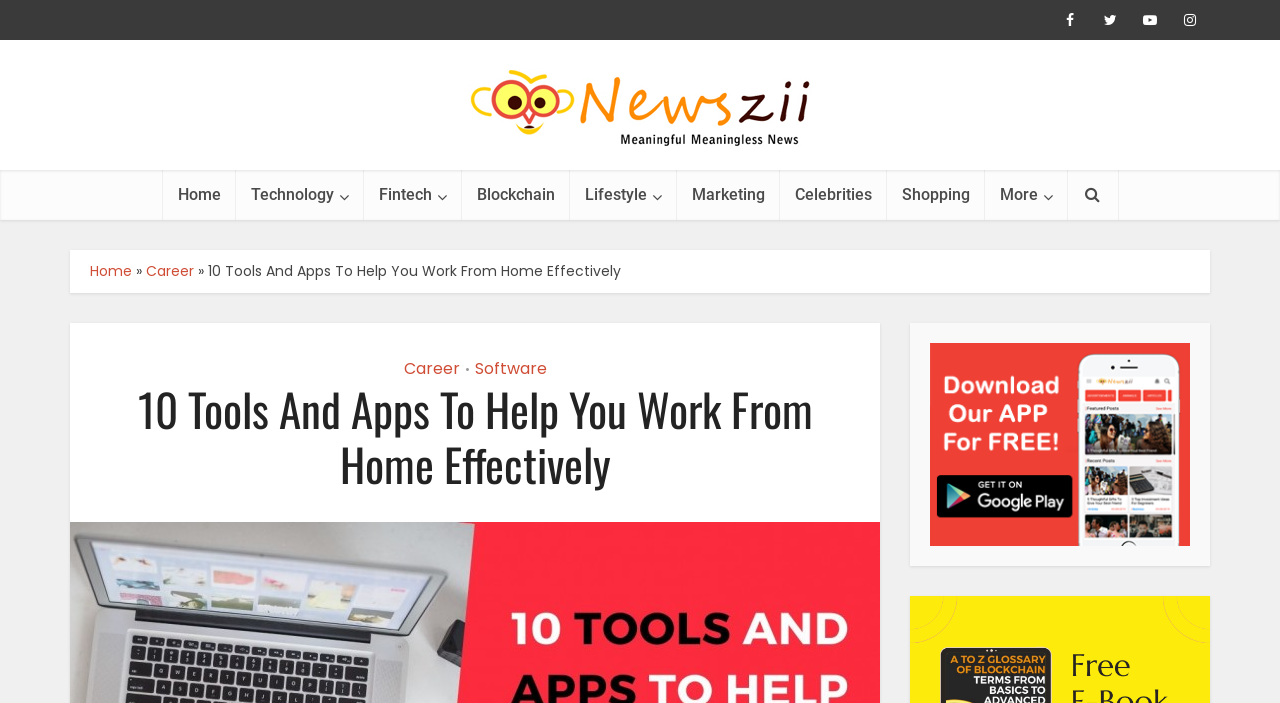Identify and extract the main heading of the webpage.

10 Tools And Apps To Help You Work From Home Effectively